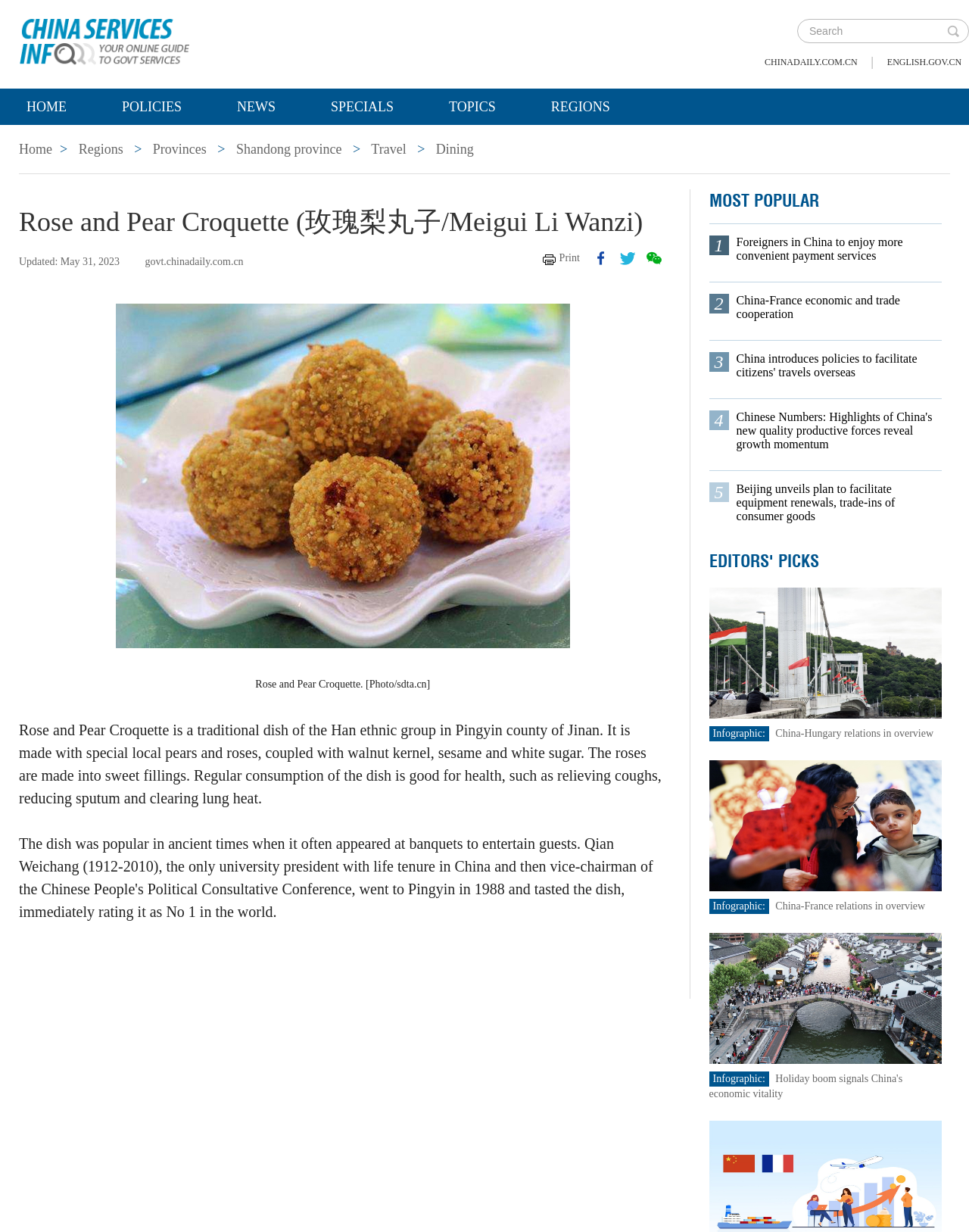What is the category of the article?
Refer to the image and provide a one-word or short phrase answer.

Dining